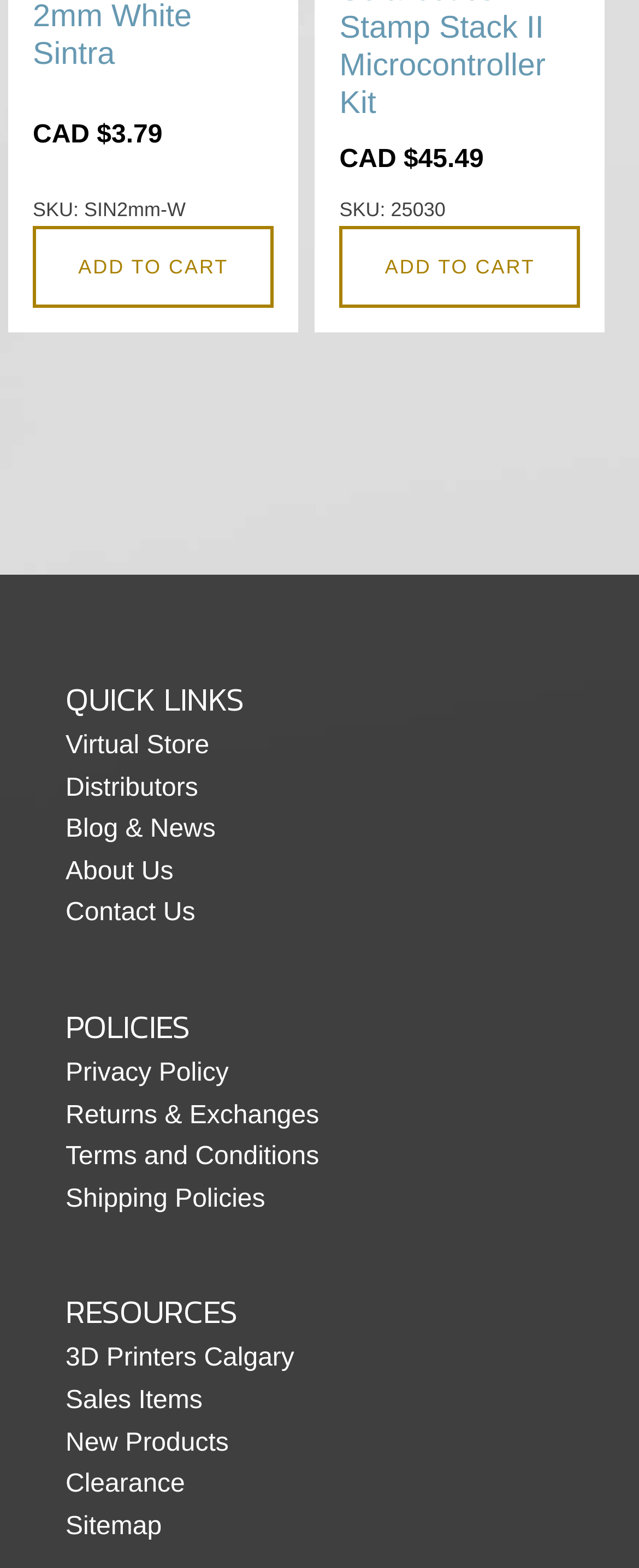Please determine the bounding box coordinates of the clickable area required to carry out the following instruction: "Click on Education". The coordinates must be four float numbers between 0 and 1, represented as [left, top, right, bottom].

None